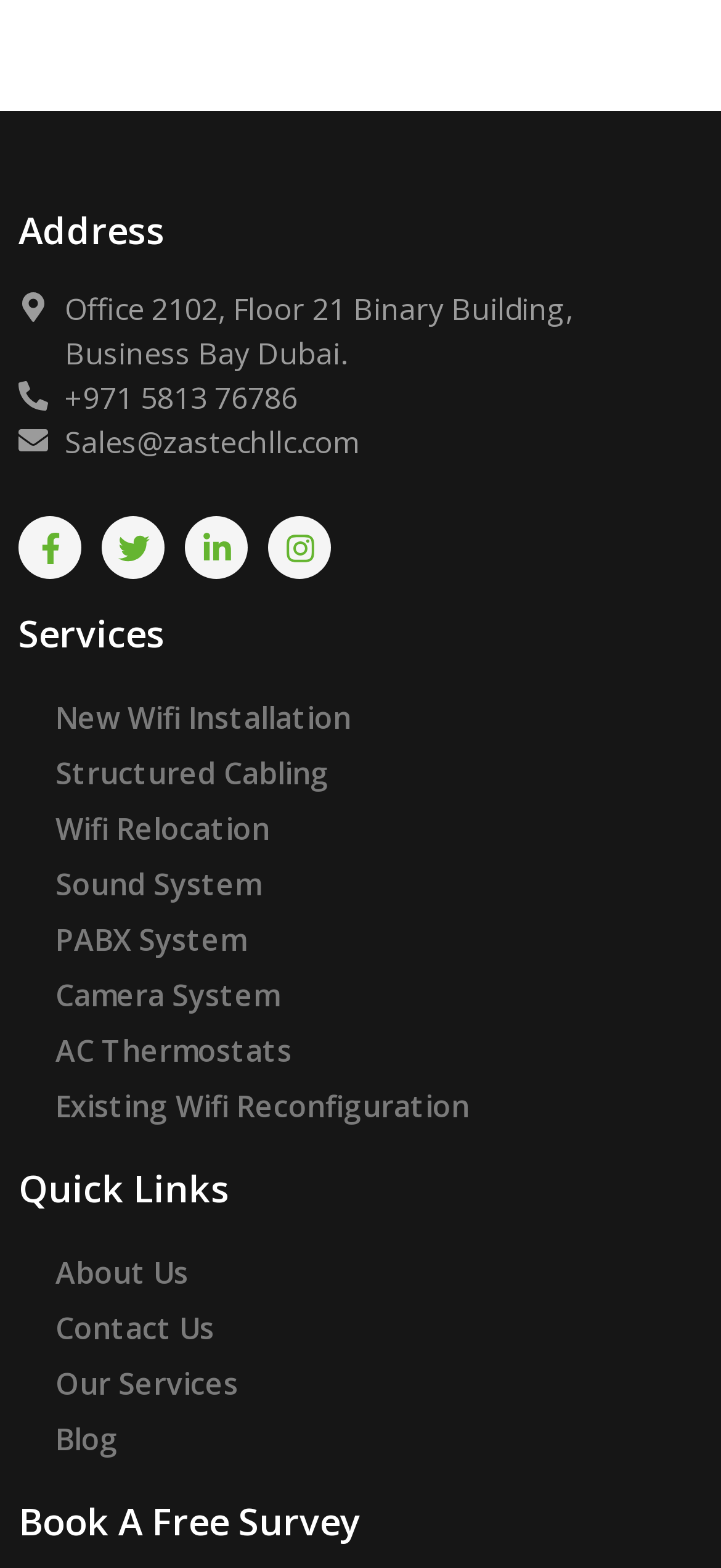What is the company's office address?
Using the image as a reference, give an elaborate response to the question.

I found the company's office address by looking at the static text element with the OCR text 'Office 2102, Floor 21 Binary Building, Business Bay Dubai.' which is located under the 'Address' heading.